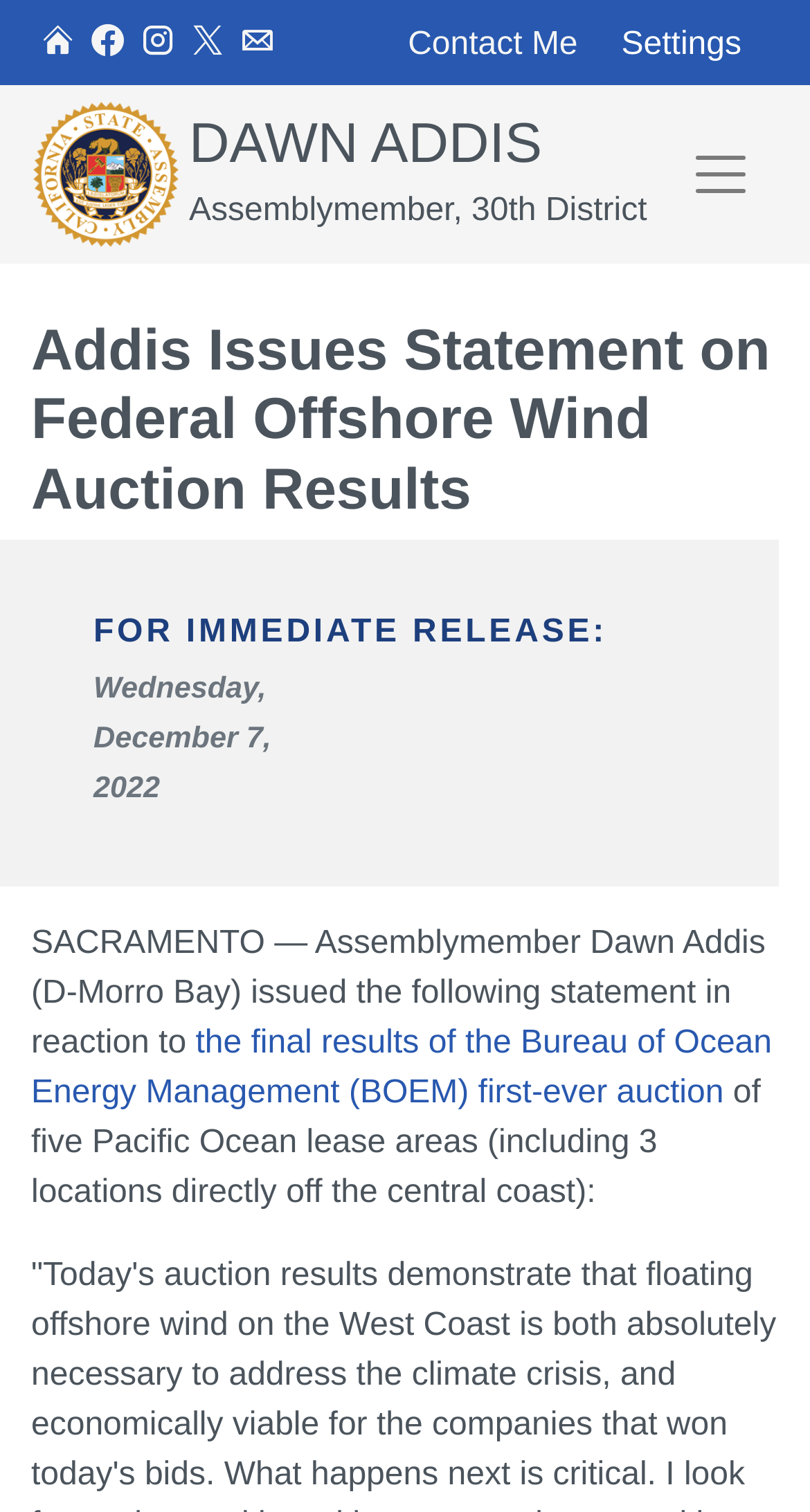Based on the image, please elaborate on the answer to the following question:
What is the date of the press release?

I found this information by looking at the time element which contains a static text 'Wednesday, December 7, 2022'.